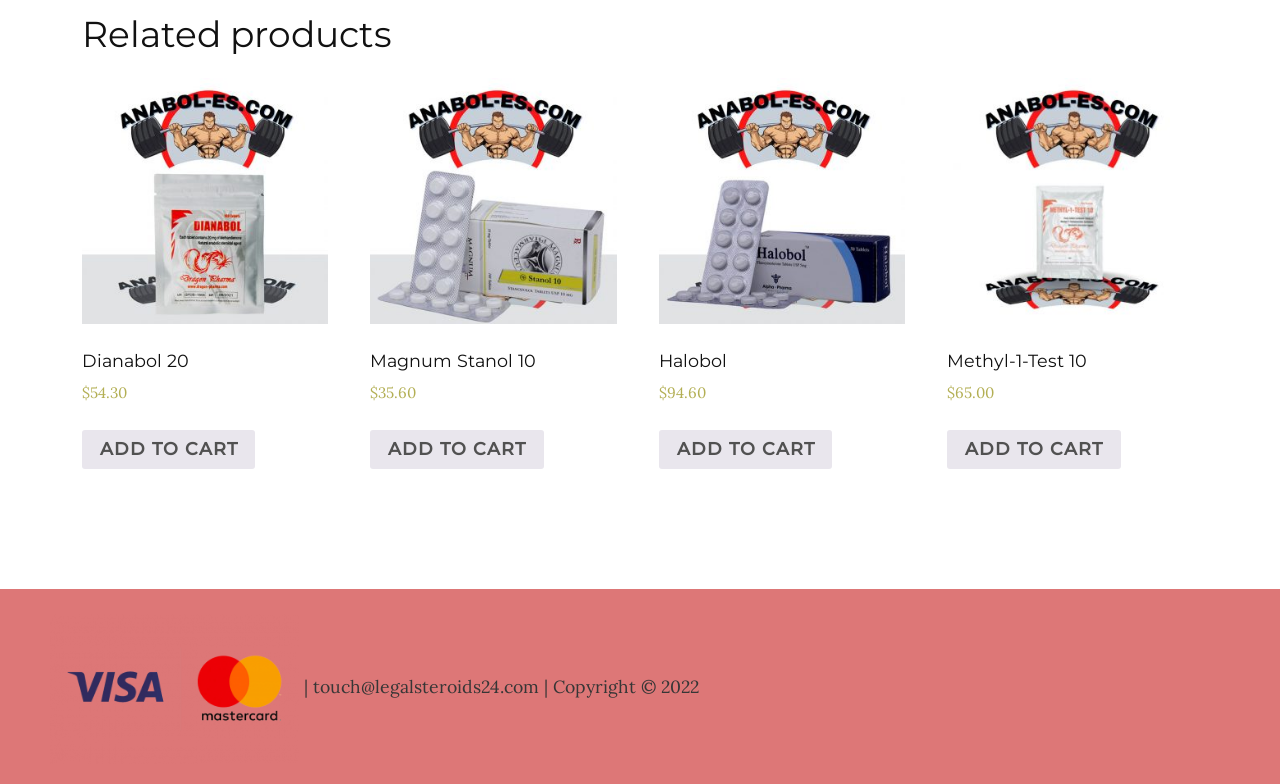What is the contact email address of the website?
Kindly offer a detailed explanation using the data available in the image.

The webpage has a footer section with the contact email address 'touch@legalsteroids24.com', which is likely the email address to contact the website or its administrators.